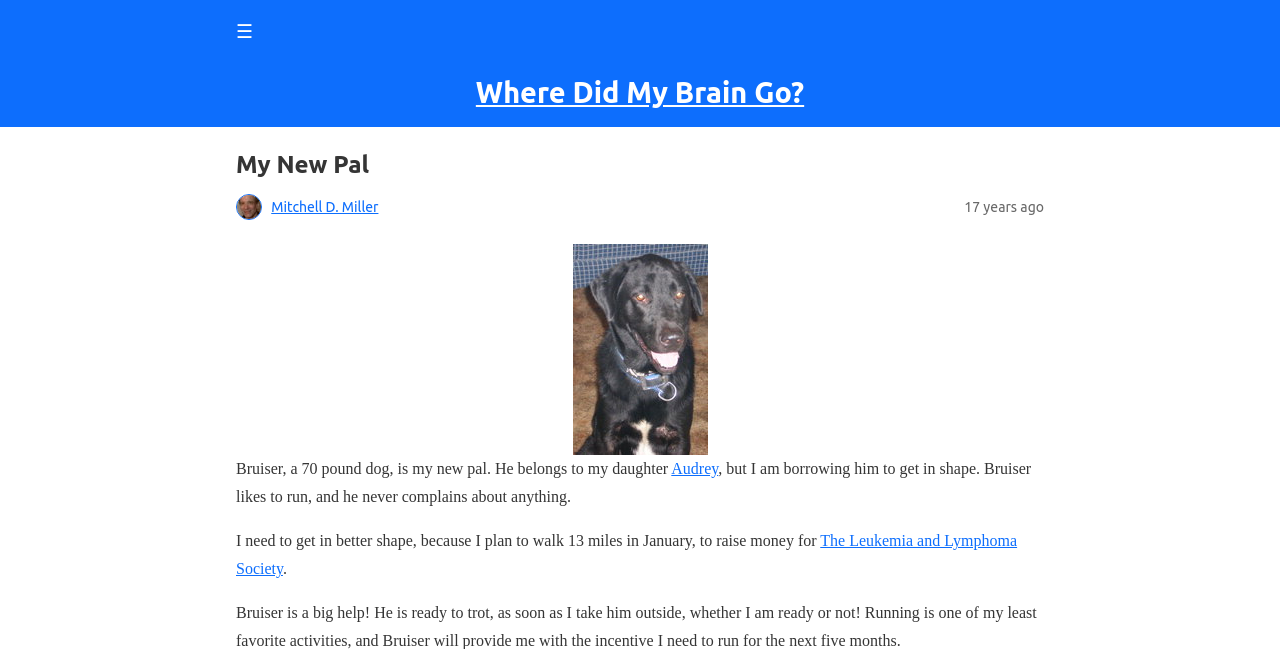What is the purpose of the author's exercise?
Respond with a short answer, either a single word or a phrase, based on the image.

Raise money